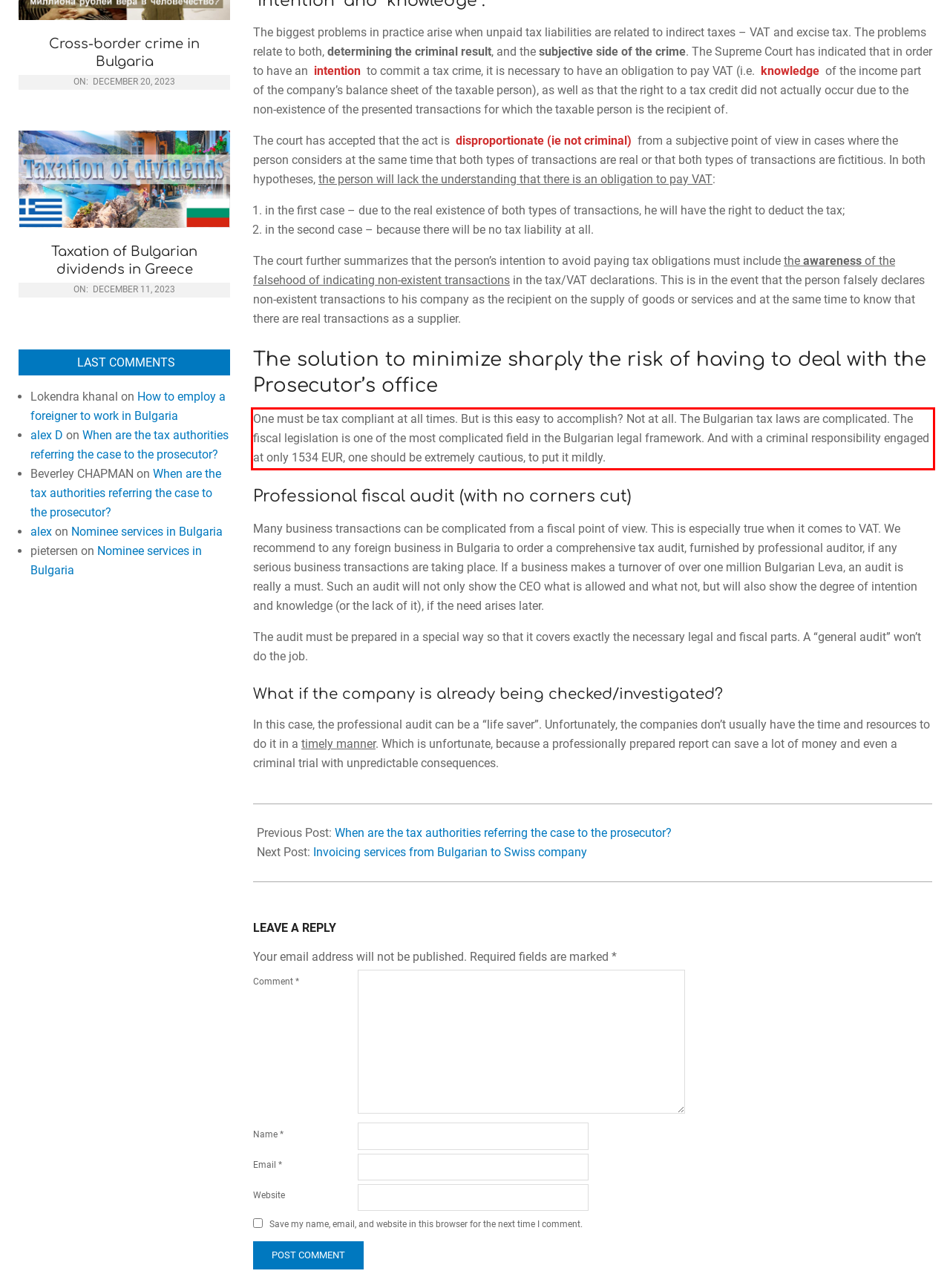You are presented with a webpage screenshot featuring a red bounding box. Perform OCR on the text inside the red bounding box and extract the content.

One must be tax compliant at all times. But is this easy to accomplish? Not at all. The Bulgarian tax laws are complicated. The fiscal legislation is one of the most complicated field in the Bulgarian legal framework. And with a criminal responsibility engaged at only 1534 EUR, one should be extremely cautious, to put it mildly.